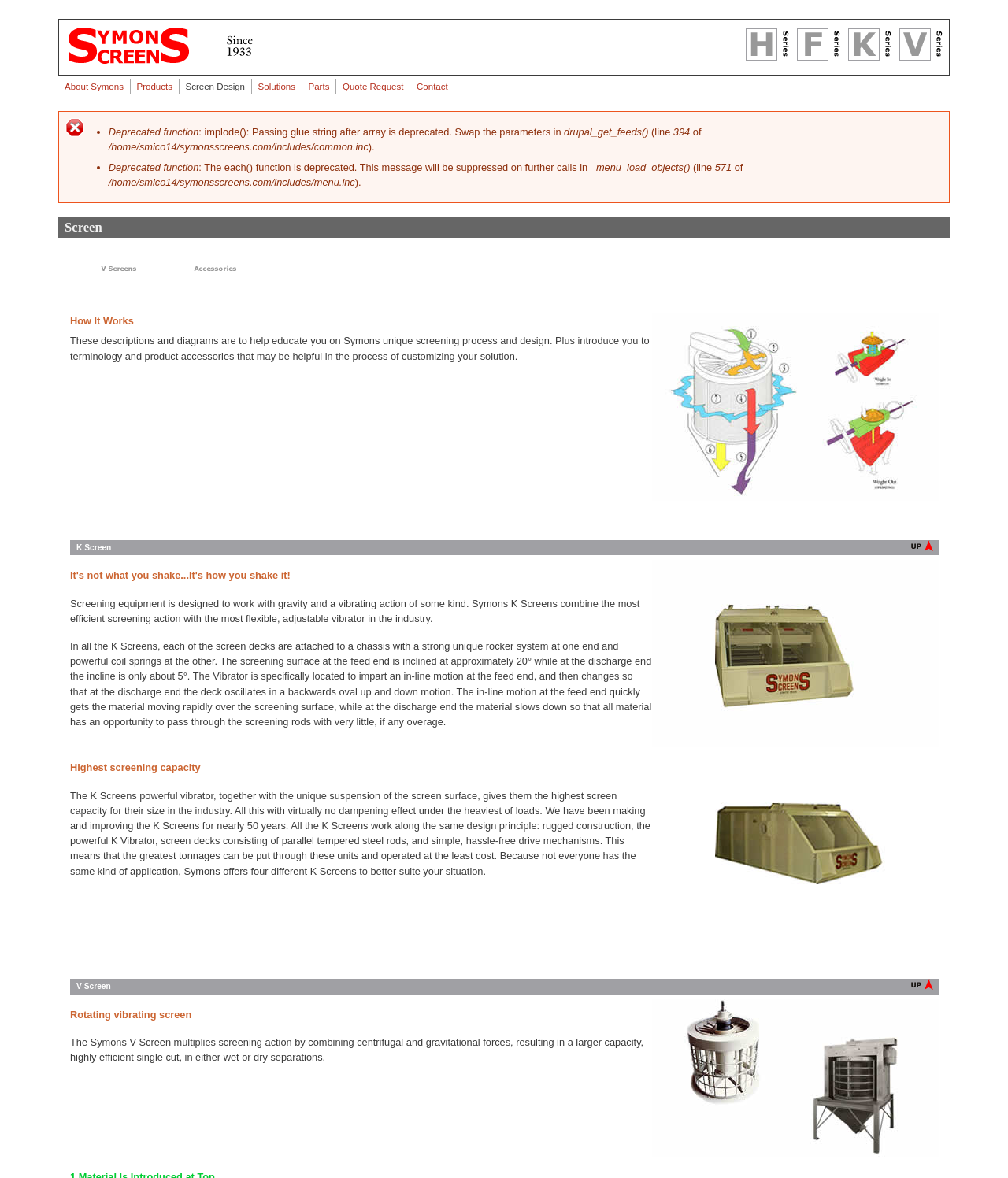Please find and report the bounding box coordinates of the element to click in order to perform the following action: "Click on 'About Symons'". The coordinates should be expressed as four float numbers between 0 and 1, in the format [left, top, right, bottom].

[0.061, 0.068, 0.126, 0.079]